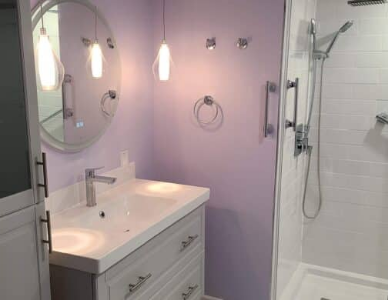Based on the image, give a detailed response to the question: What is the purpose of the hand towel holder?

The caption states that 'the overall layout maximizes usability, with a hand towel holder conveniently situated next to the sink for easy access.' This suggests that the purpose of the hand towel holder is to provide easy access to towels.